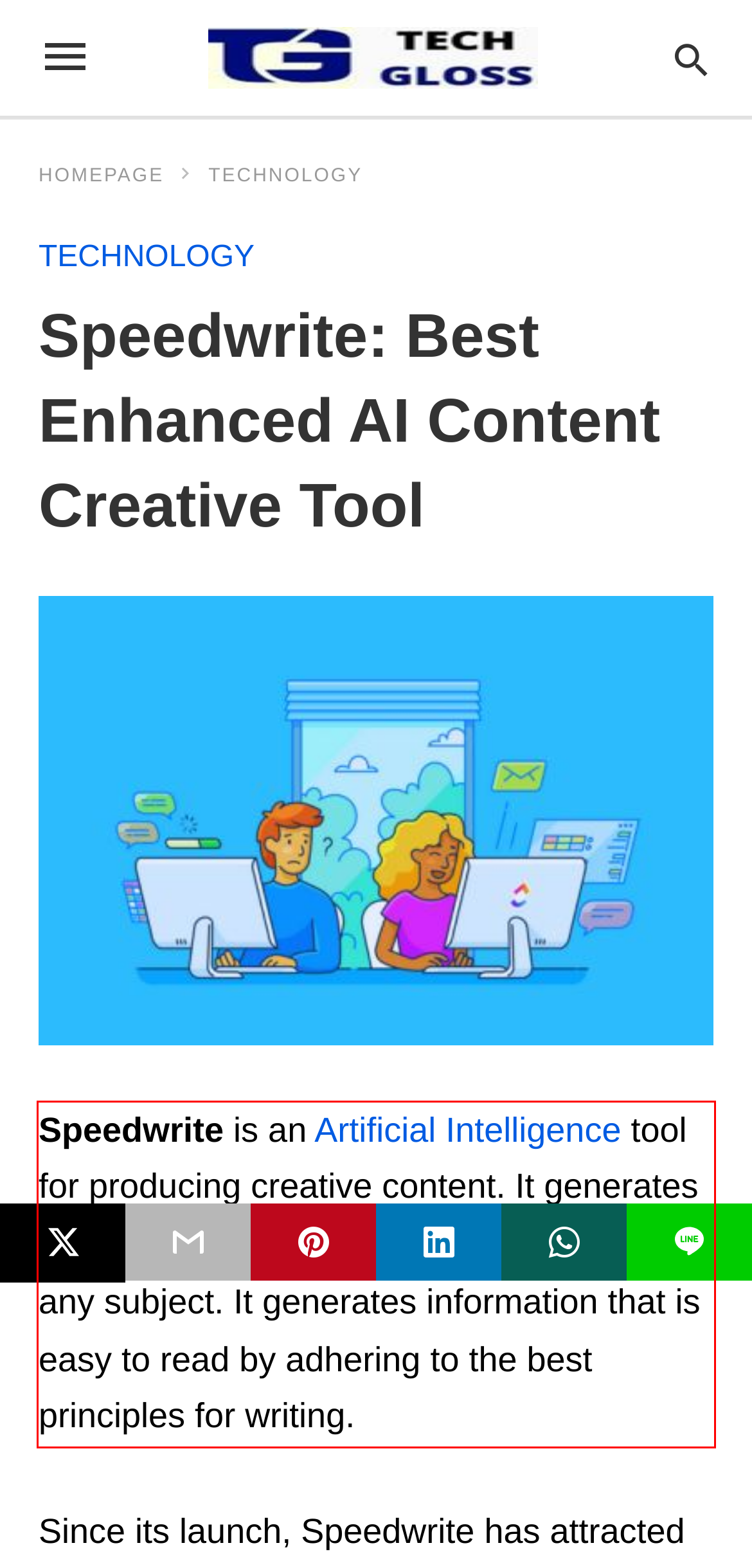Identify the text inside the red bounding box in the provided webpage screenshot and transcribe it.

Speedwrite is an Artificial Intelligence tool for producing creative content. It generates unique content by paraphrasing any text on any subject. It generates information that is easy to read by adhering to the best principles for writing.